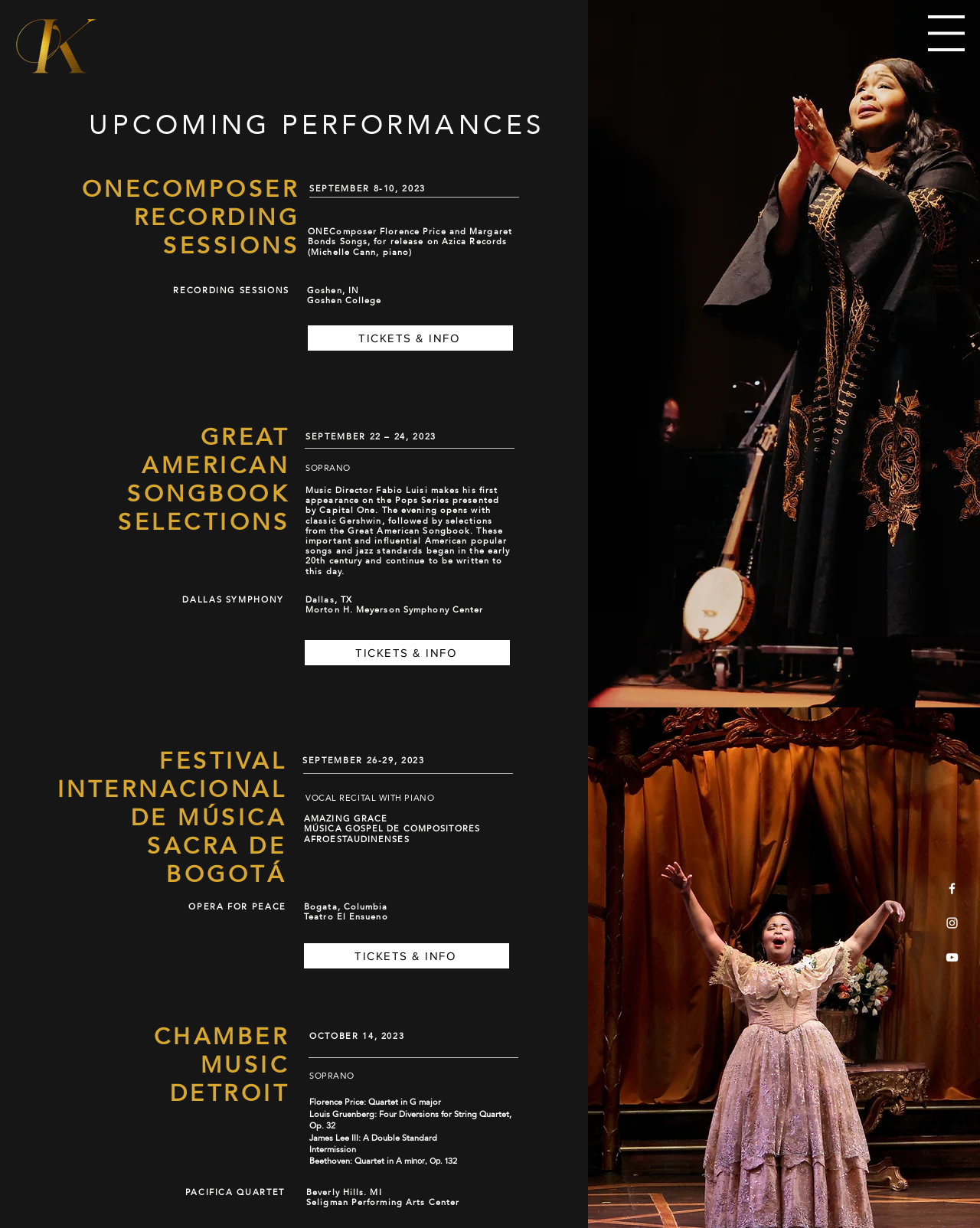How many social media links are available in the Social Bar?
Based on the image, answer the question in a detailed manner.

The number of social media links available in the Social Bar can be counted by looking at the list of links in the Social Bar section of the webpage, which includes links to Facebook, Instagram, and YouTube, totaling 3 social media links.